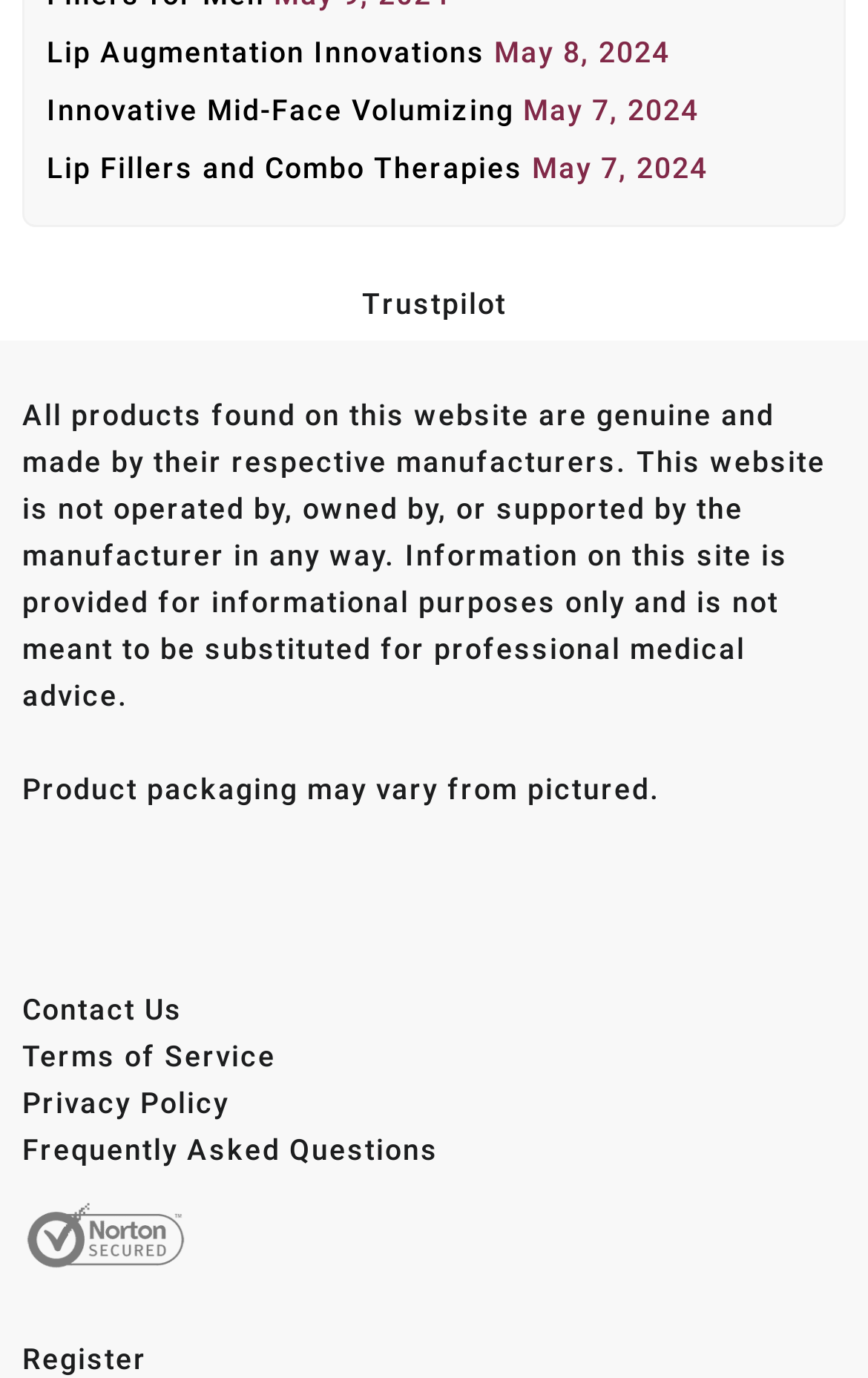Carefully examine the image and provide an in-depth answer to the question: What is the date of the latest article?

I looked at the dates mentioned on the webpage and found that 'May 8, 2024' is the latest date, which is associated with the article 'Lip Augmentation Innovations'.